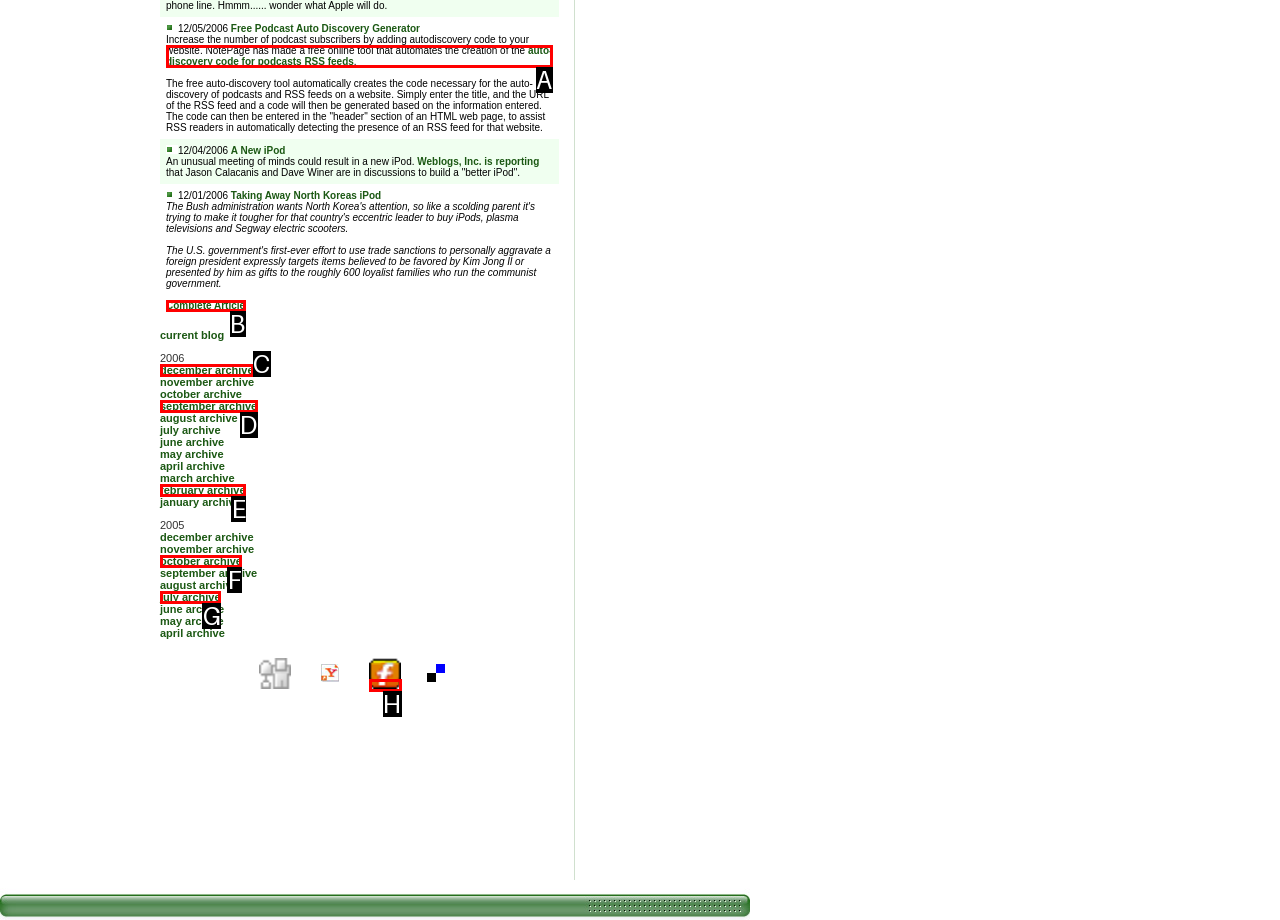Given the task: Click on the 'december archive' link, point out the letter of the appropriate UI element from the marked options in the screenshot.

C